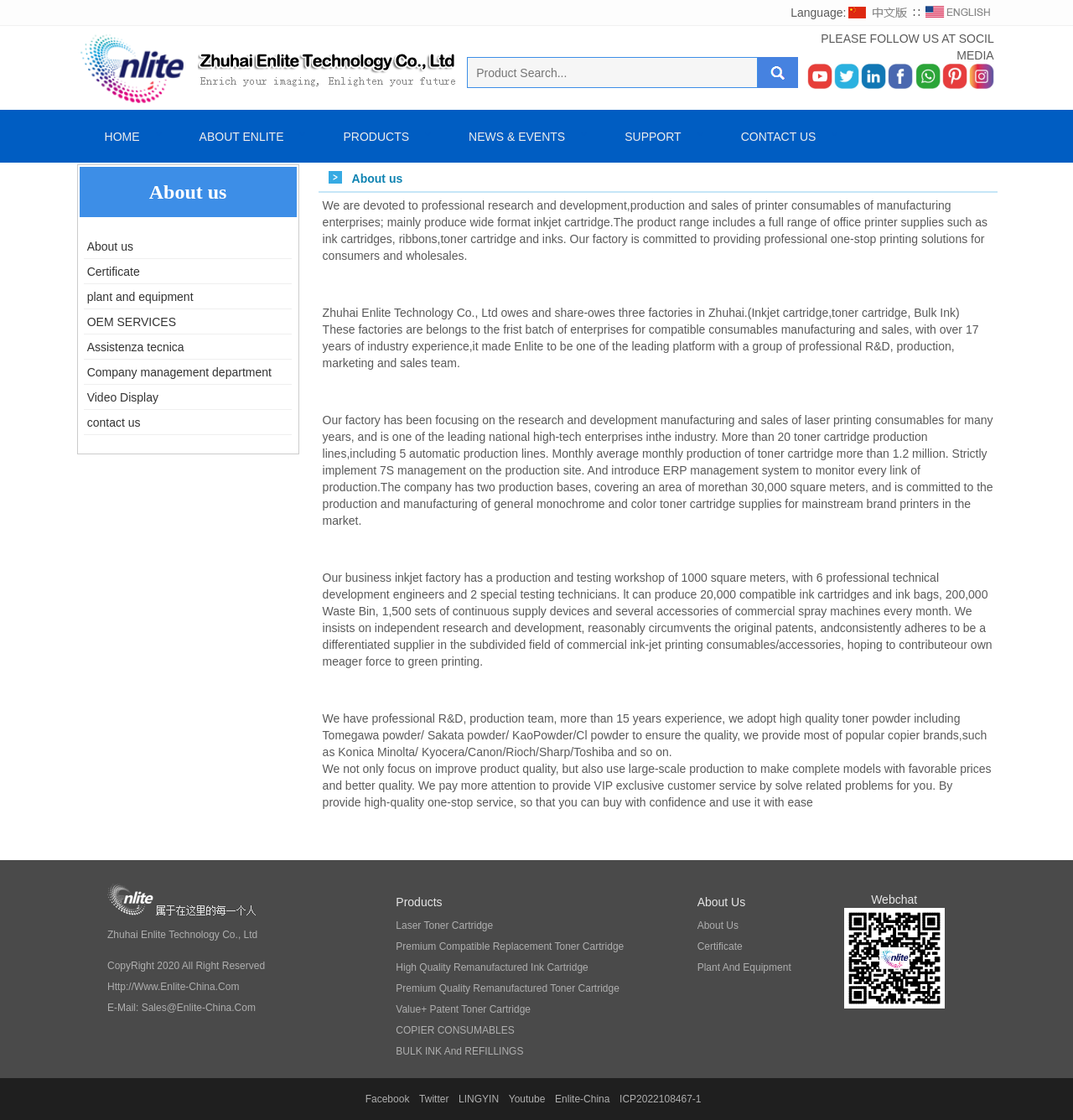Please specify the bounding box coordinates of the clickable region to carry out the following instruction: "Check the 'RECENT POSTS'". The coordinates should be four float numbers between 0 and 1, in the format [left, top, right, bottom].

None